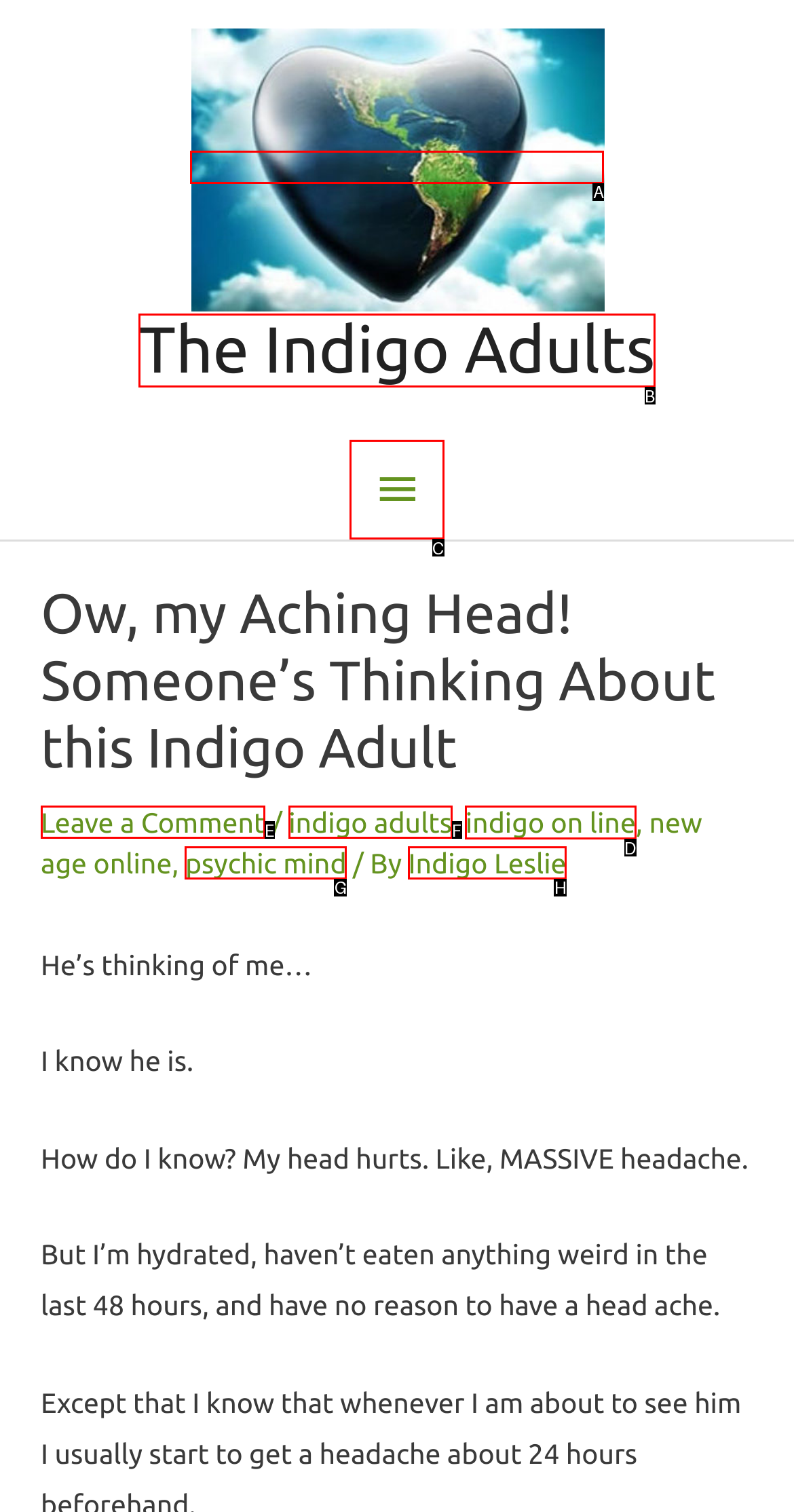To execute the task: Leave a reply, which one of the highlighted HTML elements should be clicked? Answer with the option's letter from the choices provided.

None